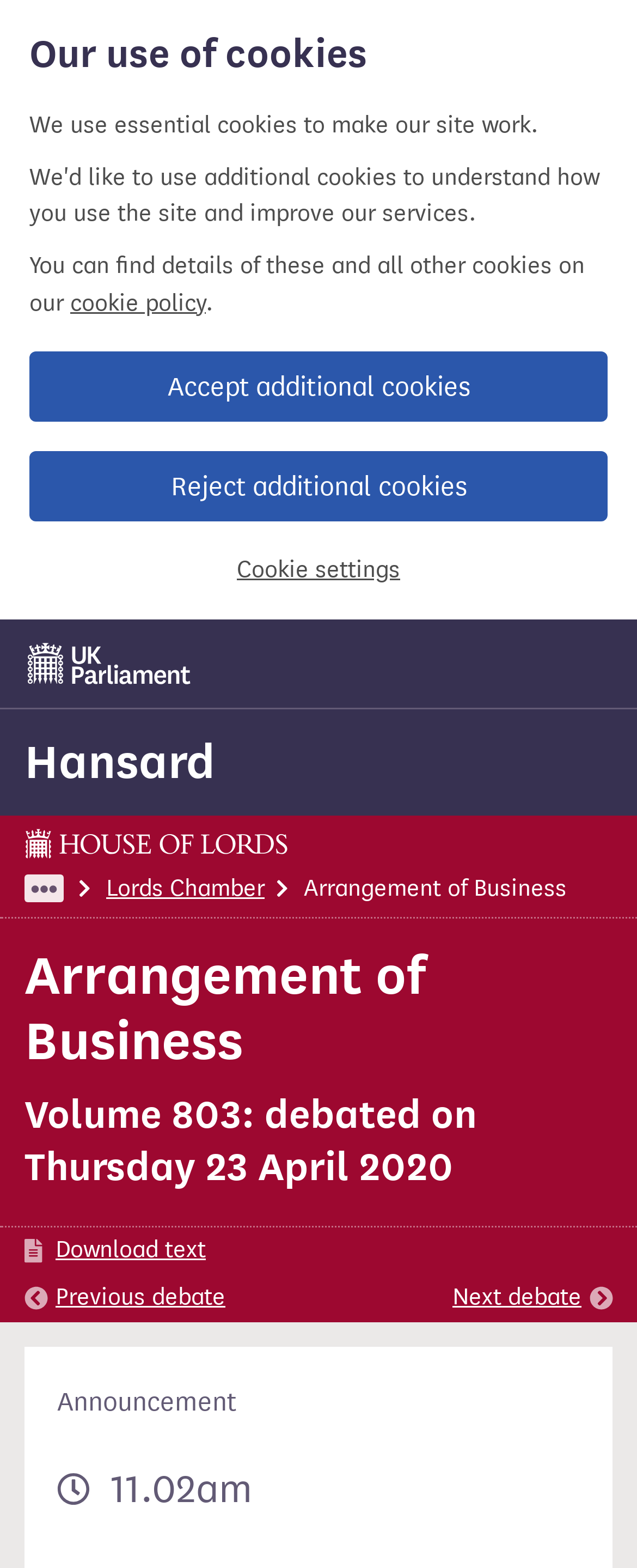What is the name of the record?
Answer the question with as much detail as possible.

I found the answer by looking at the heading 'Hansard' located at the top of the webpage, which suggests that the current page is a record of Hansard.